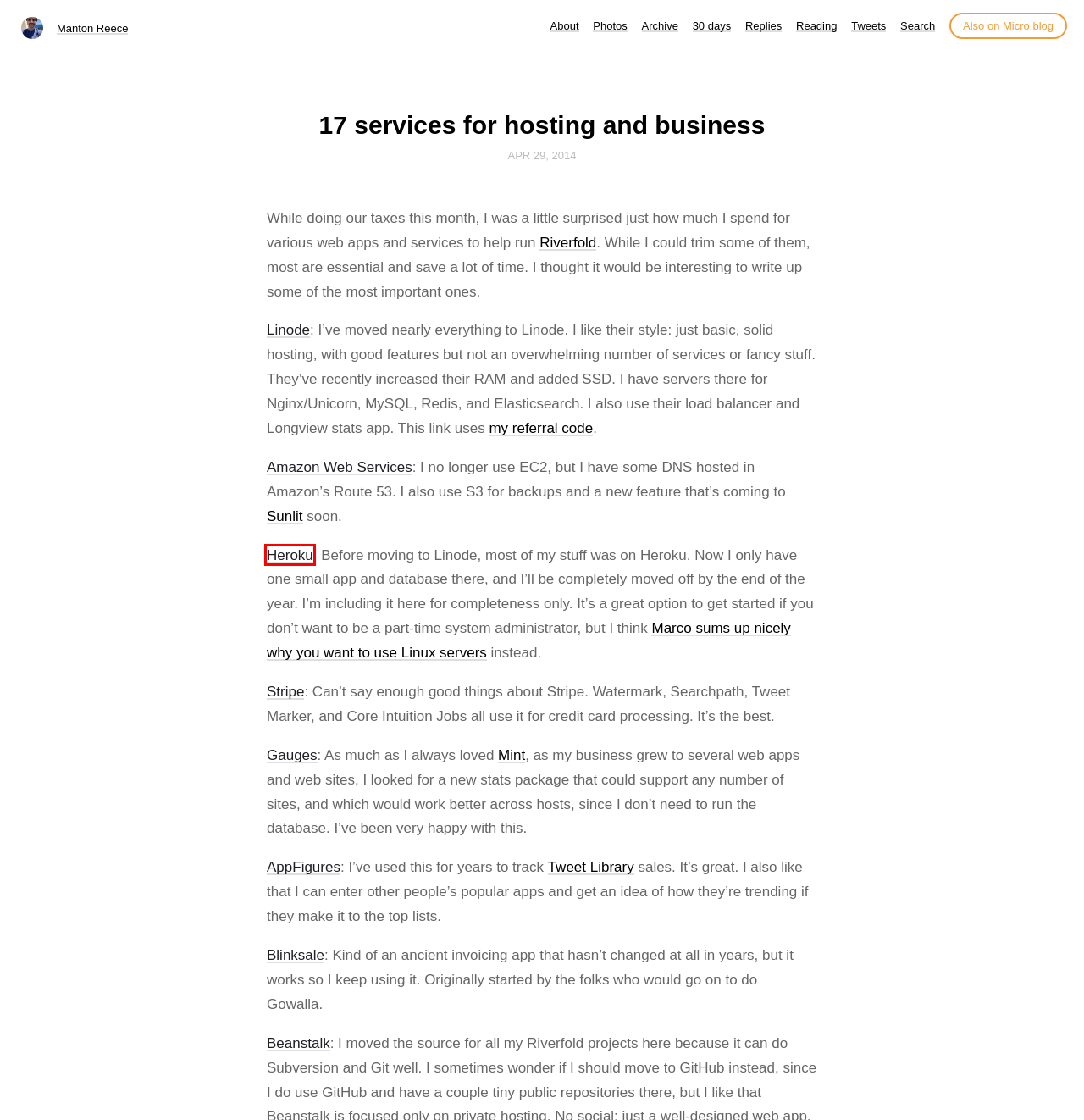Inspect the provided webpage screenshot, concentrating on the element within the red bounding box. Select the description that best represents the new webpage after you click the highlighted element. Here are the candidates:
A. Micro.blog - @manton
B. Sunlit
C. Manton Reece
		- Sunlit maps
D. Cloud Application Platform | Heroku
E. Bitsplitting.org | Chasing the impossible with Daniel Jalkut
F. DNS hosting provider and domain registrar | DNSimple - DNSimple
G. Postmark: Fast, Reliable Email Delivery Service | SMTP | API
H. Real Time Web Analytics & Marketing Attribution Tools - Gauges

D